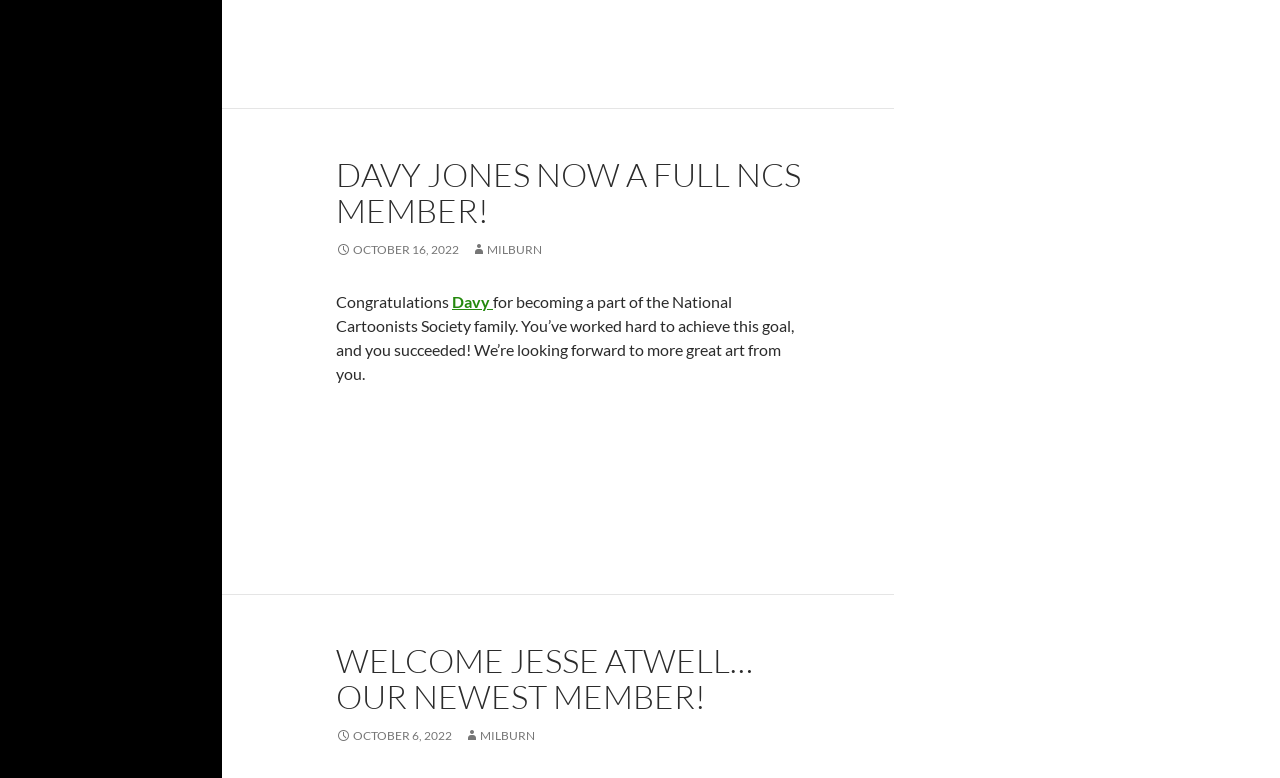Respond with a single word or phrase to the following question: What is the congratulatory message for?

becoming a part of the National Cartoonists Society family